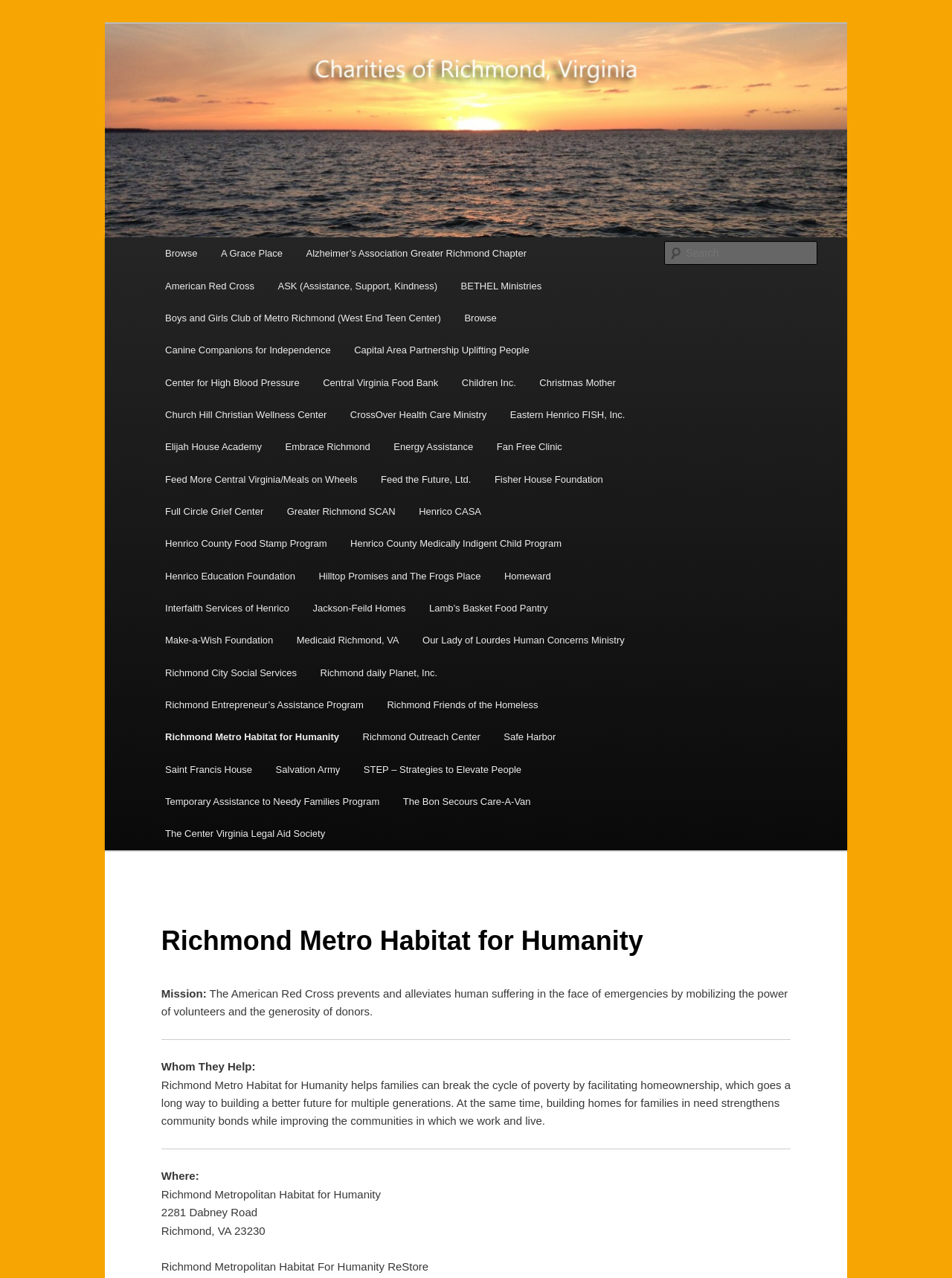Specify the bounding box coordinates of the area to click in order to follow the given instruction: "Visit A Grace Place."

[0.22, 0.186, 0.309, 0.211]